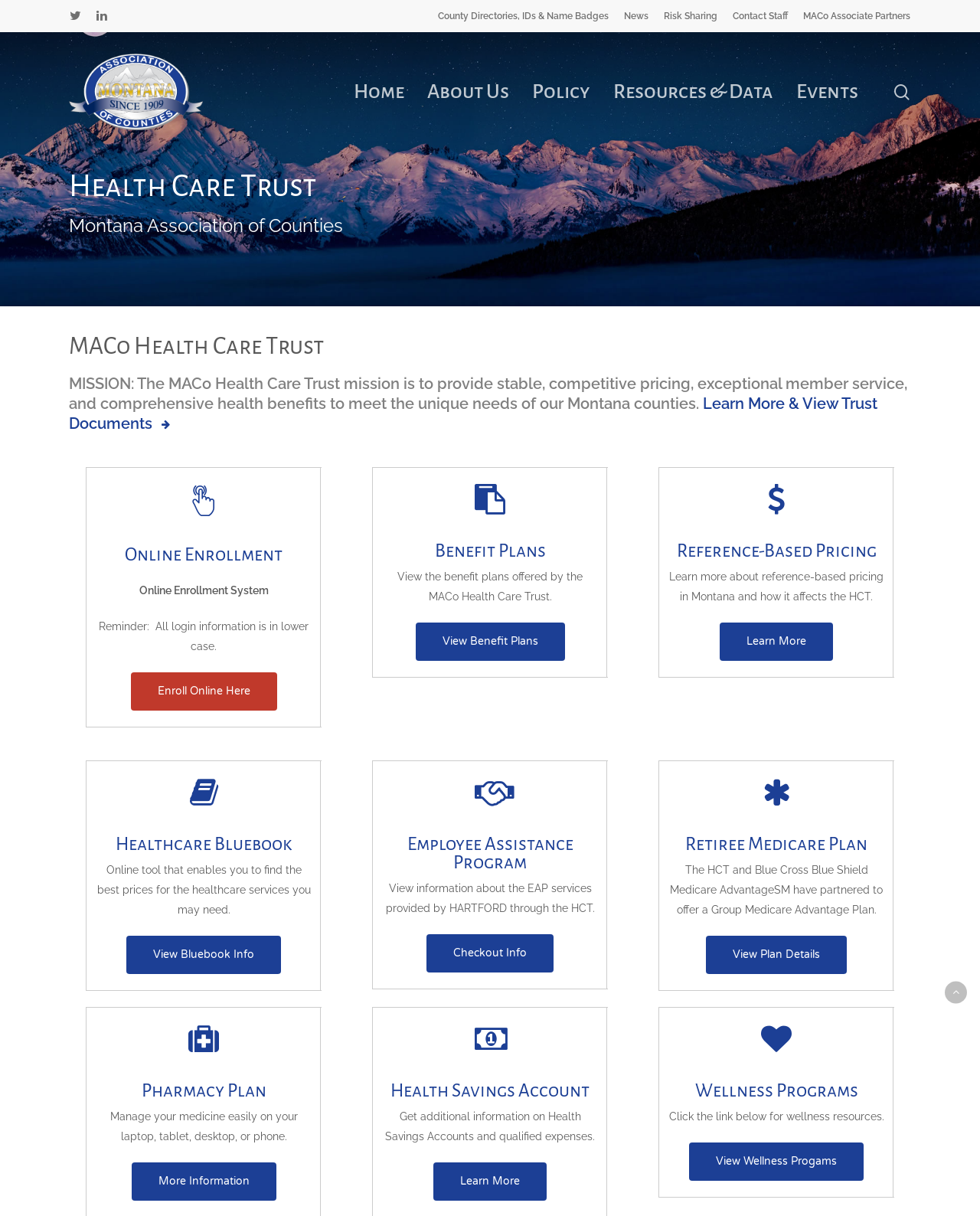Please provide the bounding box coordinates in the format (top-left x, top-left y, bottom-right x, bottom-right y). Remember, all values are floating point numbers between 0 and 1. What is the bounding box coordinate of the region described as: alt="Montana Association of Counties (MACo)"

[0.07, 0.044, 0.207, 0.107]